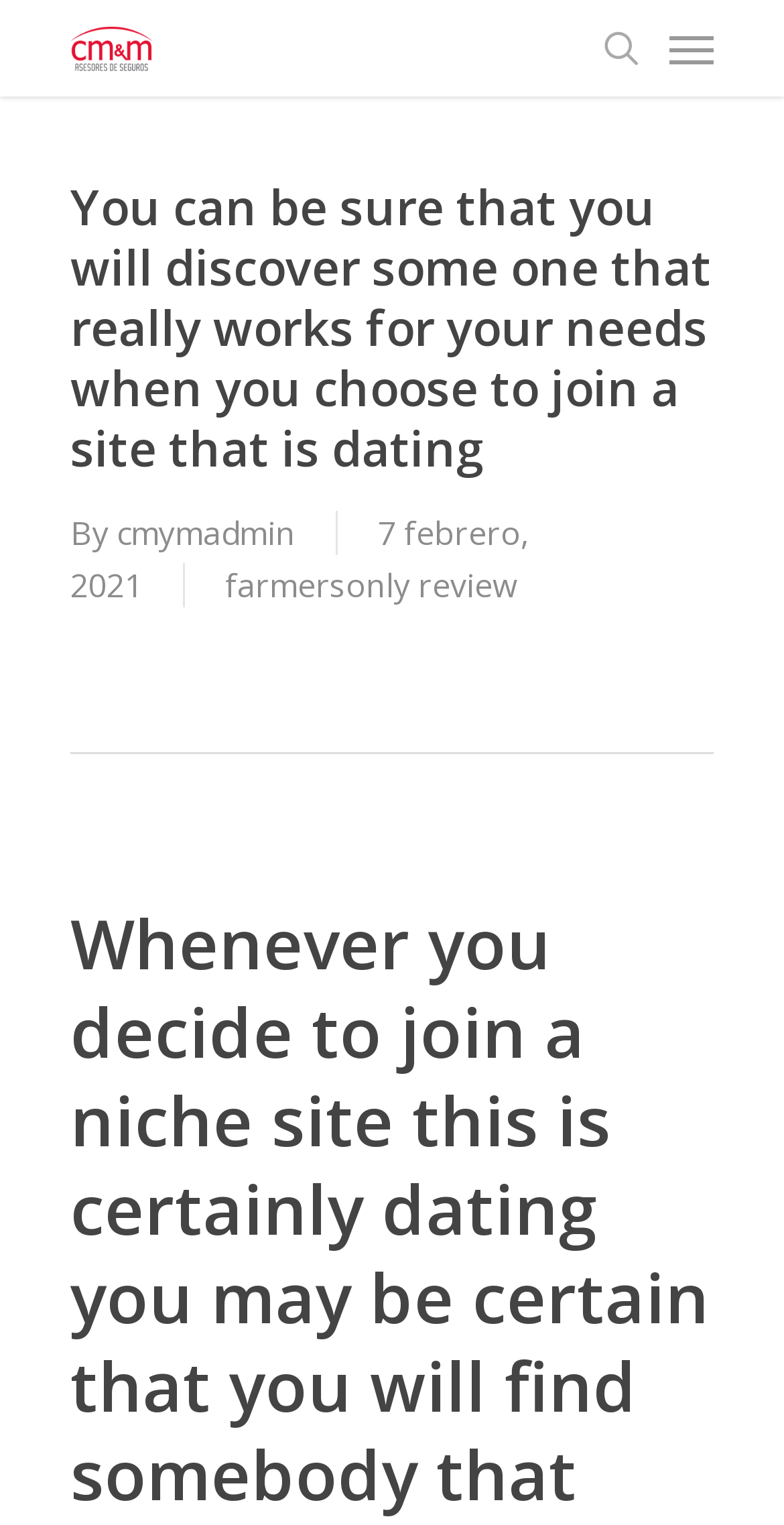Refer to the screenshot and answer the following question in detail:
What is the text of the link below 'By'?

The link is located below the 'By' text and is a separate element from the date and other surrounding text.